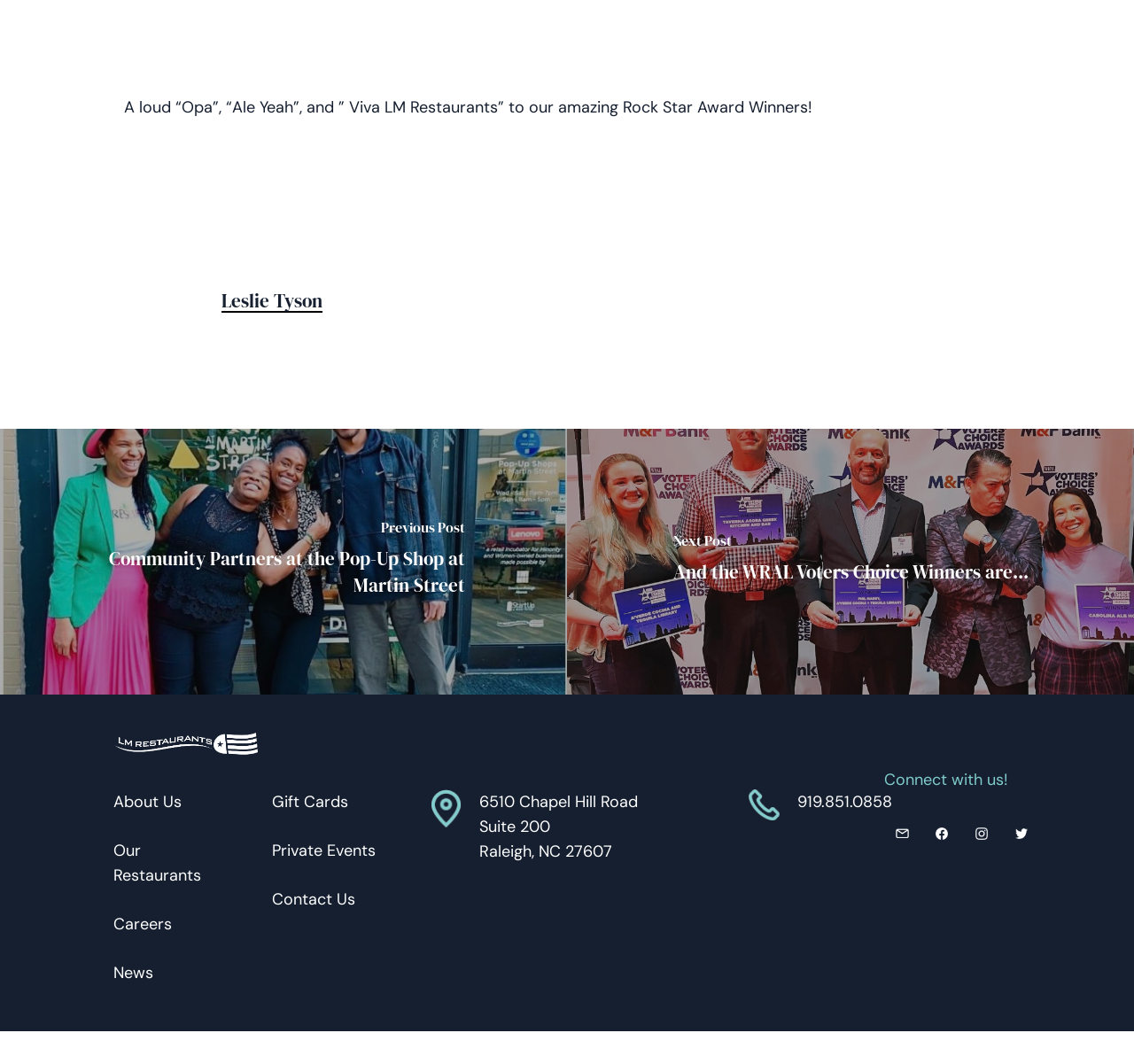How many links are there in the footer? Analyze the screenshot and reply with just one word or a short phrase.

7